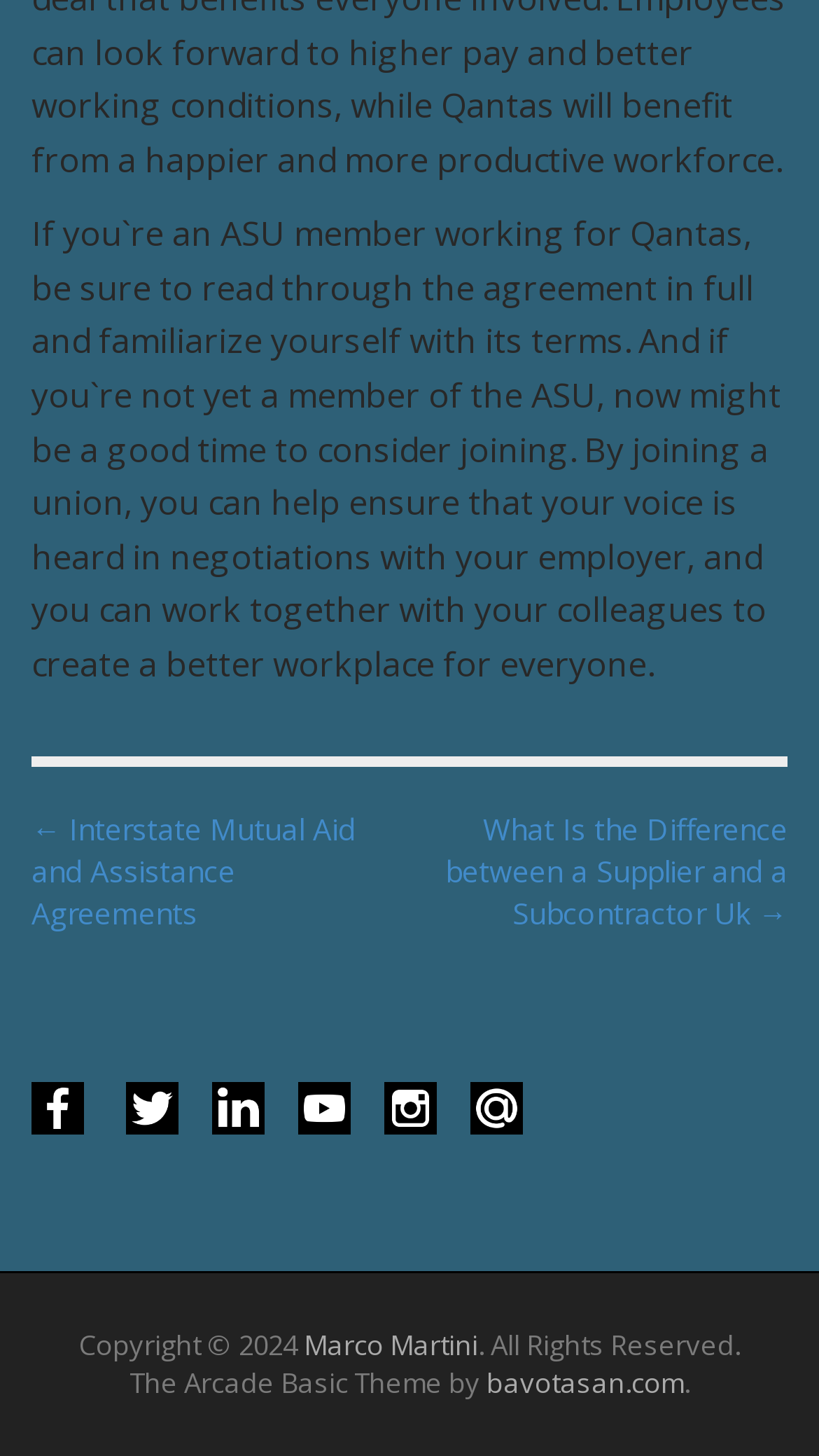Use a single word or phrase to answer the question: How many social media links are present?

6